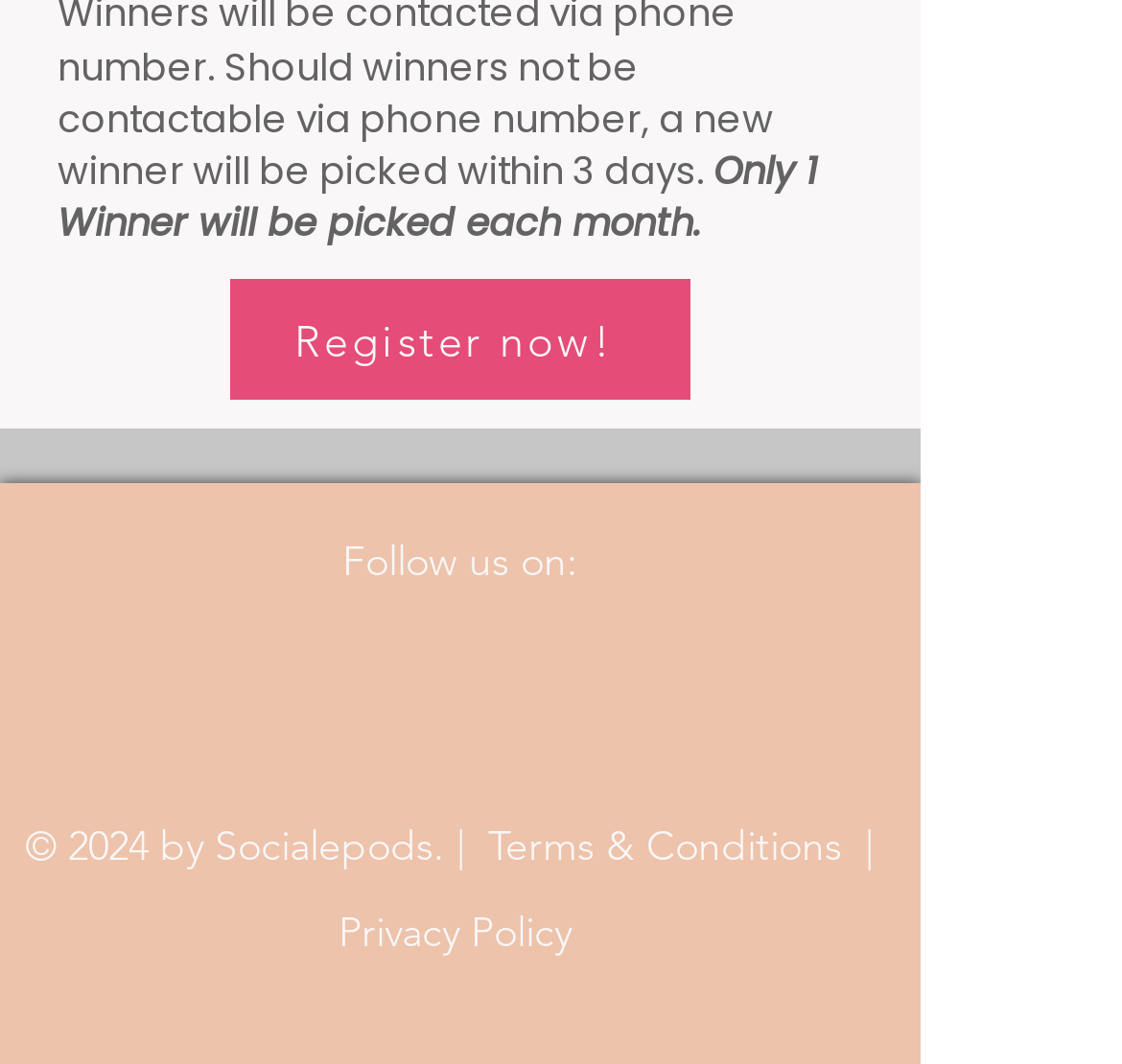What is the copyright year of the webpage?
Please answer the question as detailed as possible.

The copyright information at the bottom of the webpage states '© 2024 by Socialepods', indicating that the webpage's copyright year is 2024.